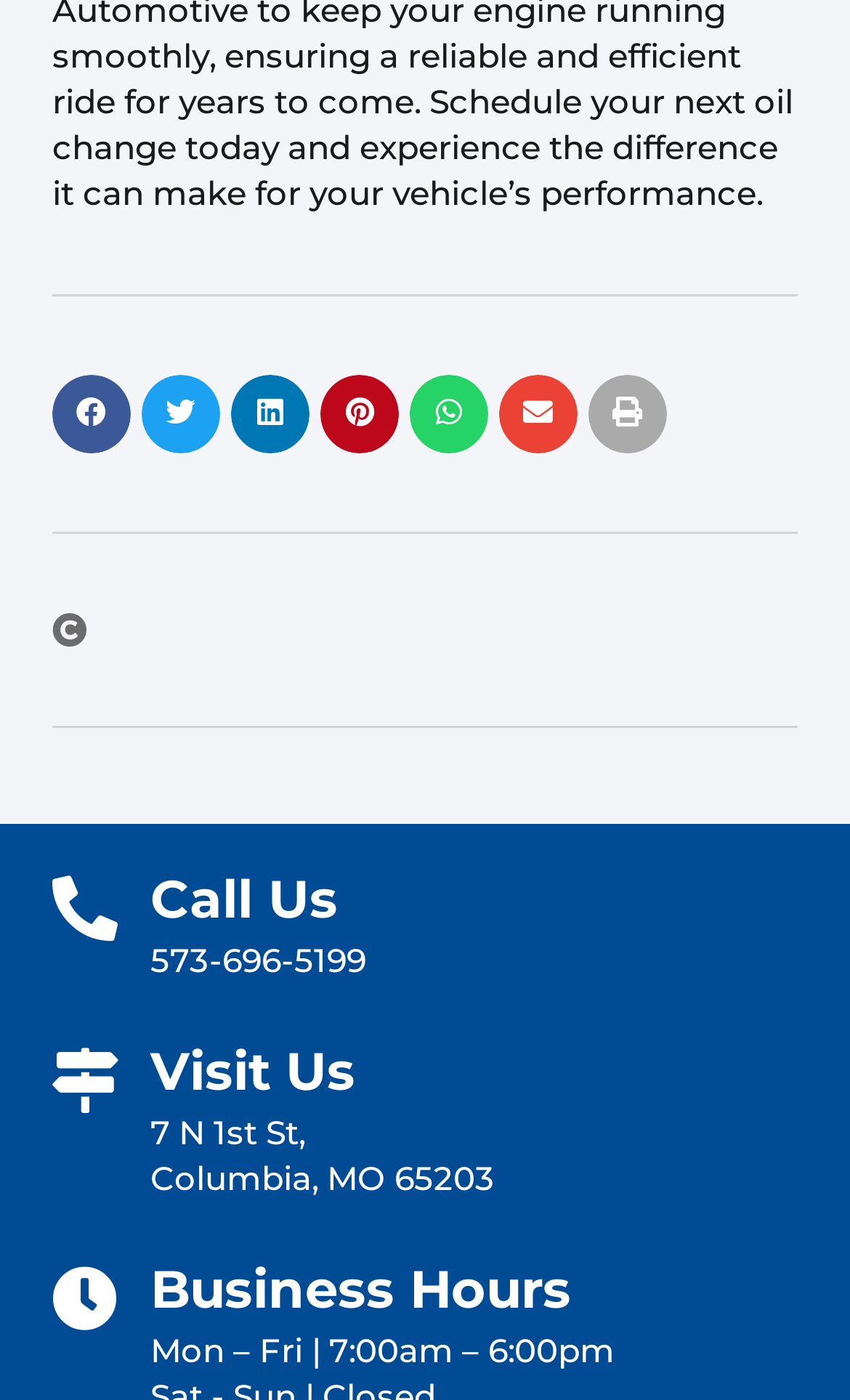Using the image as a reference, answer the following question in as much detail as possible:
What is the business address?

I found the business address '7 N 1st St, Columbia, MO 65203' under the 'Visit Us' heading, which is likely the physical location of the business.